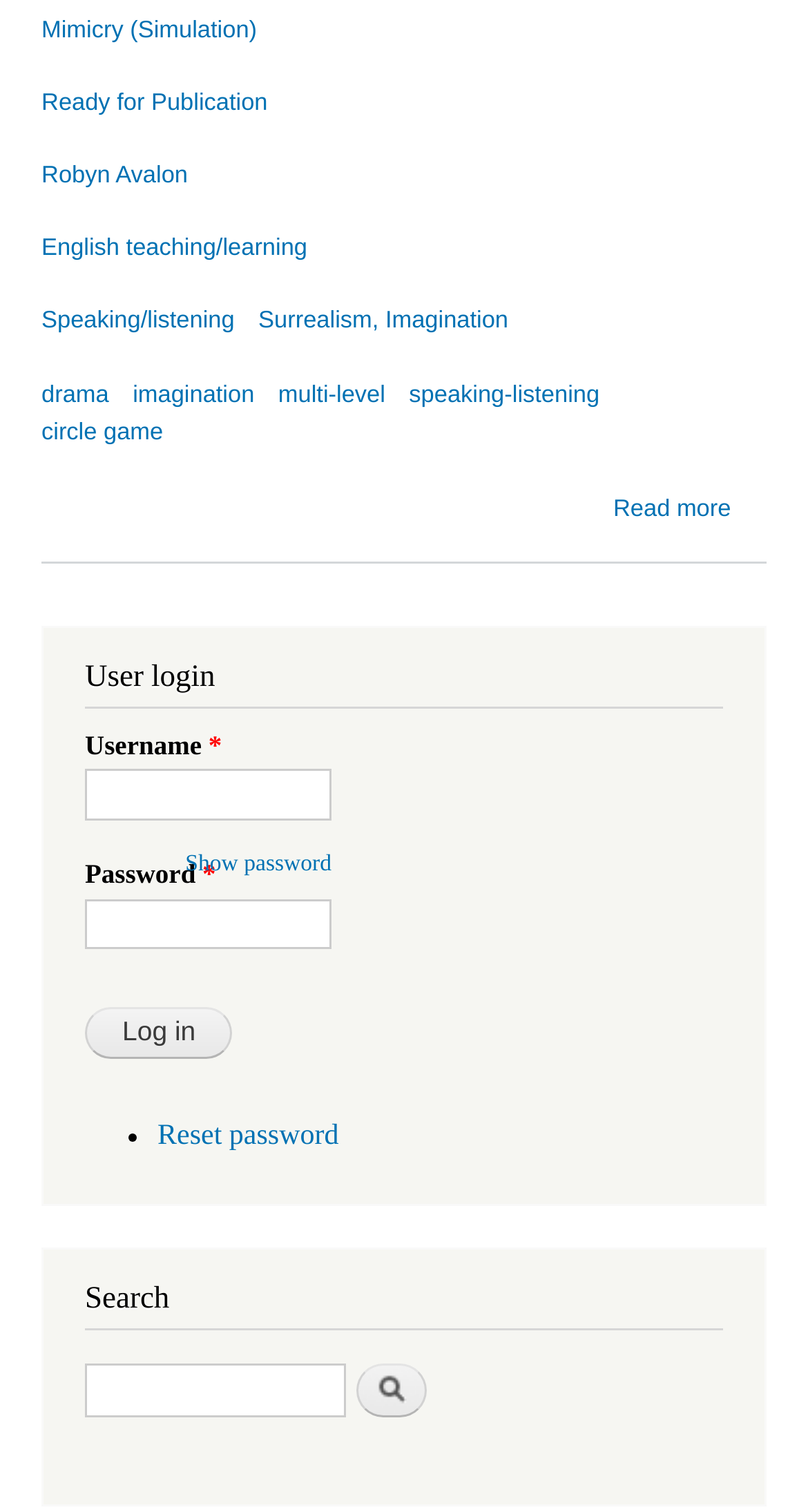Determine the bounding box coordinates (top-left x, top-left y, bottom-right x, bottom-right y) of the UI element described in the following text: Pacific Plaza

None